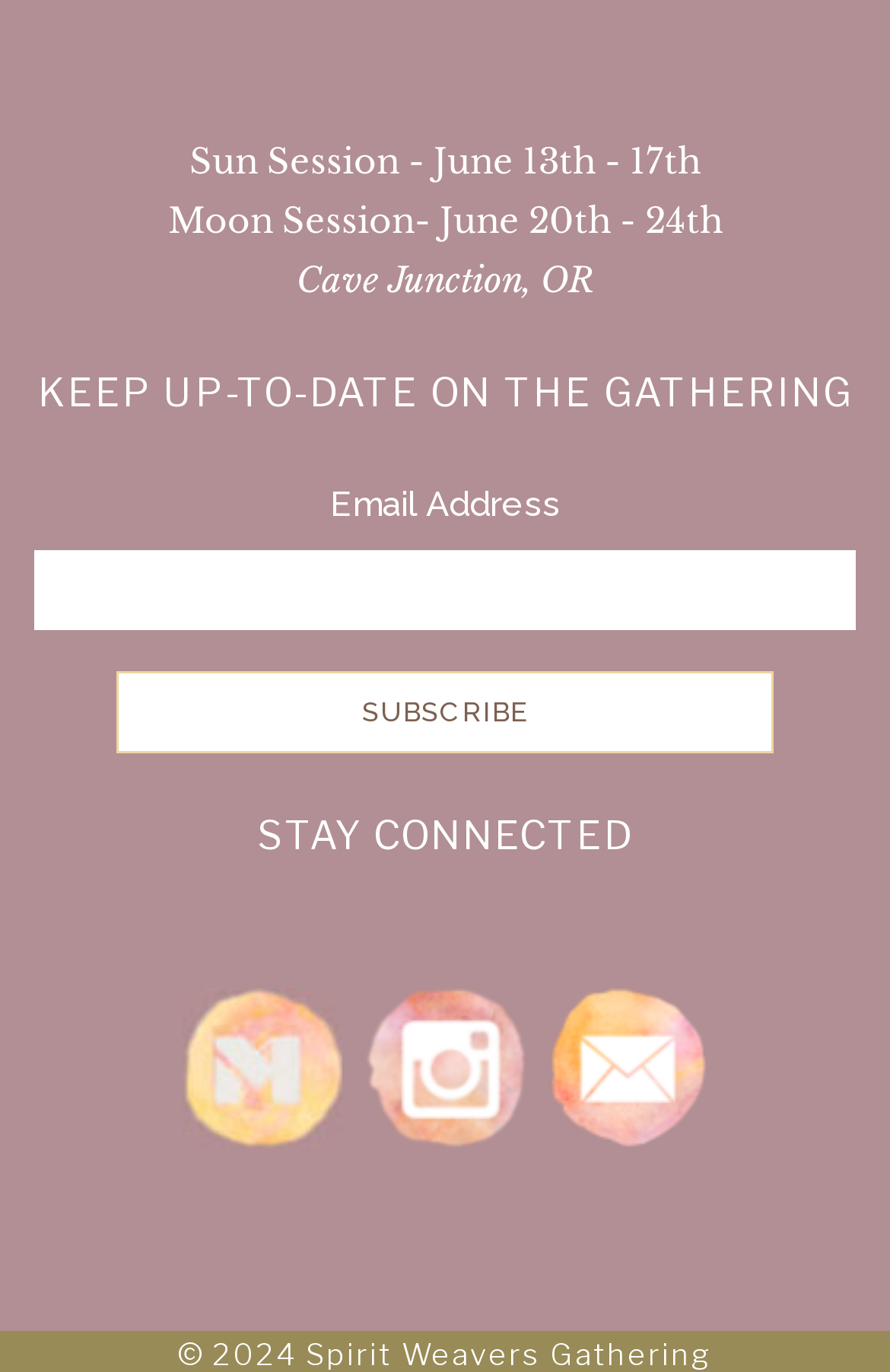Respond with a single word or short phrase to the following question: 
What is the location of the gathering?

Cave Junction, OR